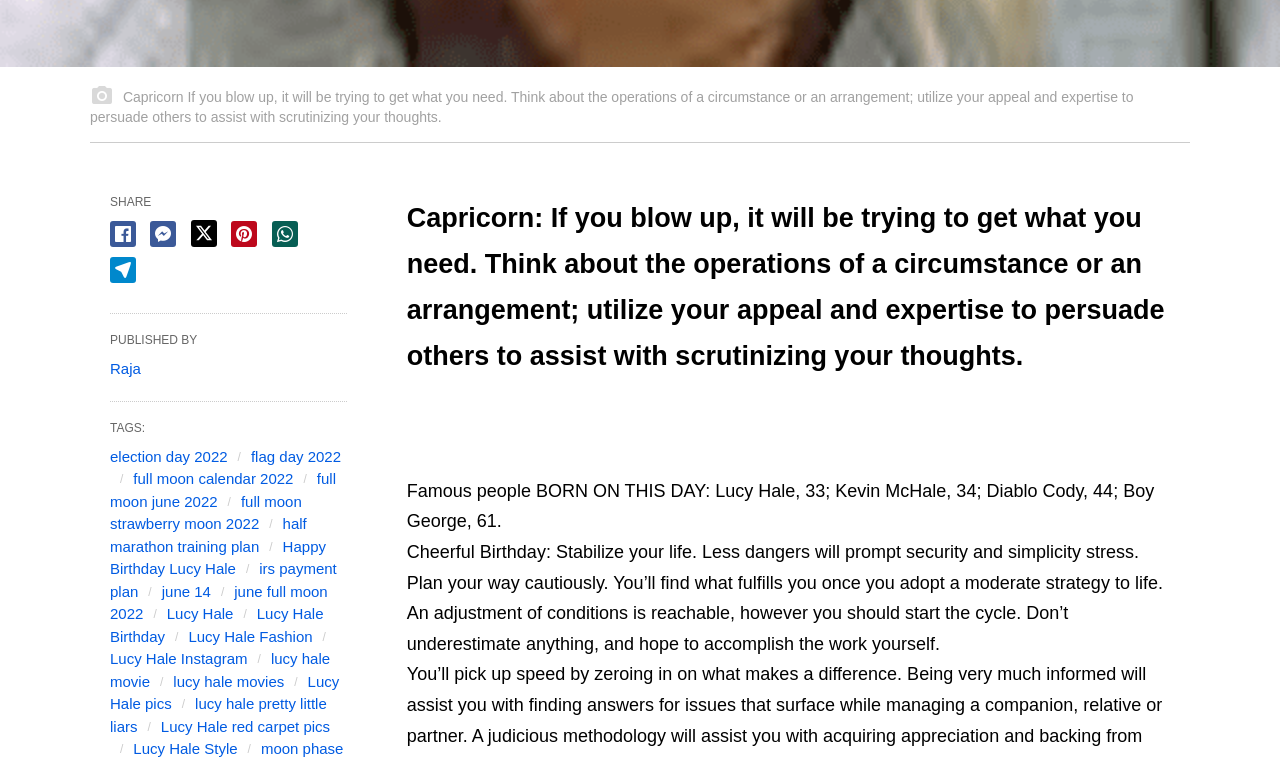Identify the bounding box of the UI component described as: "aria-label="telegram share"".

[0.086, 0.339, 0.106, 0.374]